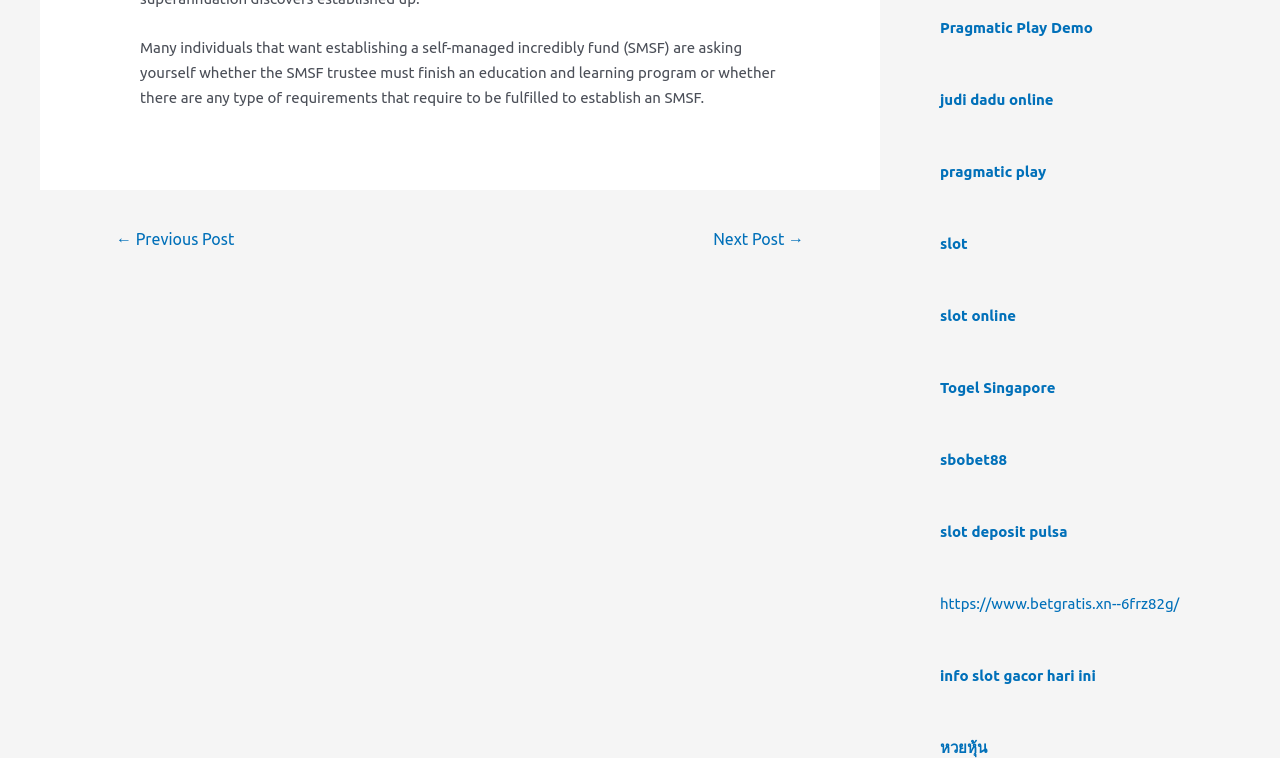What is the topic of the main article?
Using the visual information from the image, give a one-word or short-phrase answer.

SMSF trustee education